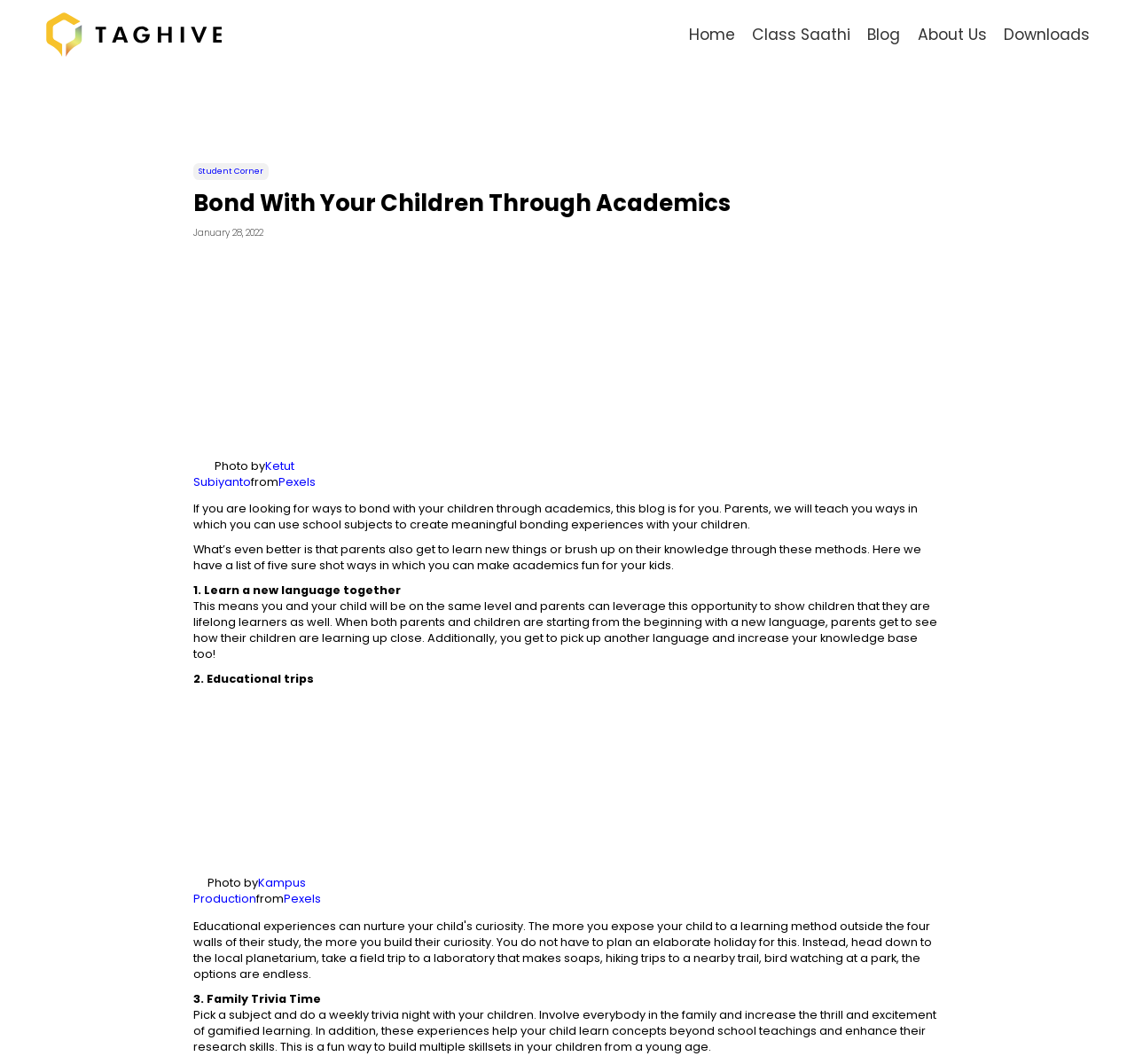Identify the coordinates of the bounding box for the element that must be clicked to accomplish the instruction: "Explore 'Works on Any Platform'".

[0.01, 0.069, 0.165, 0.192]